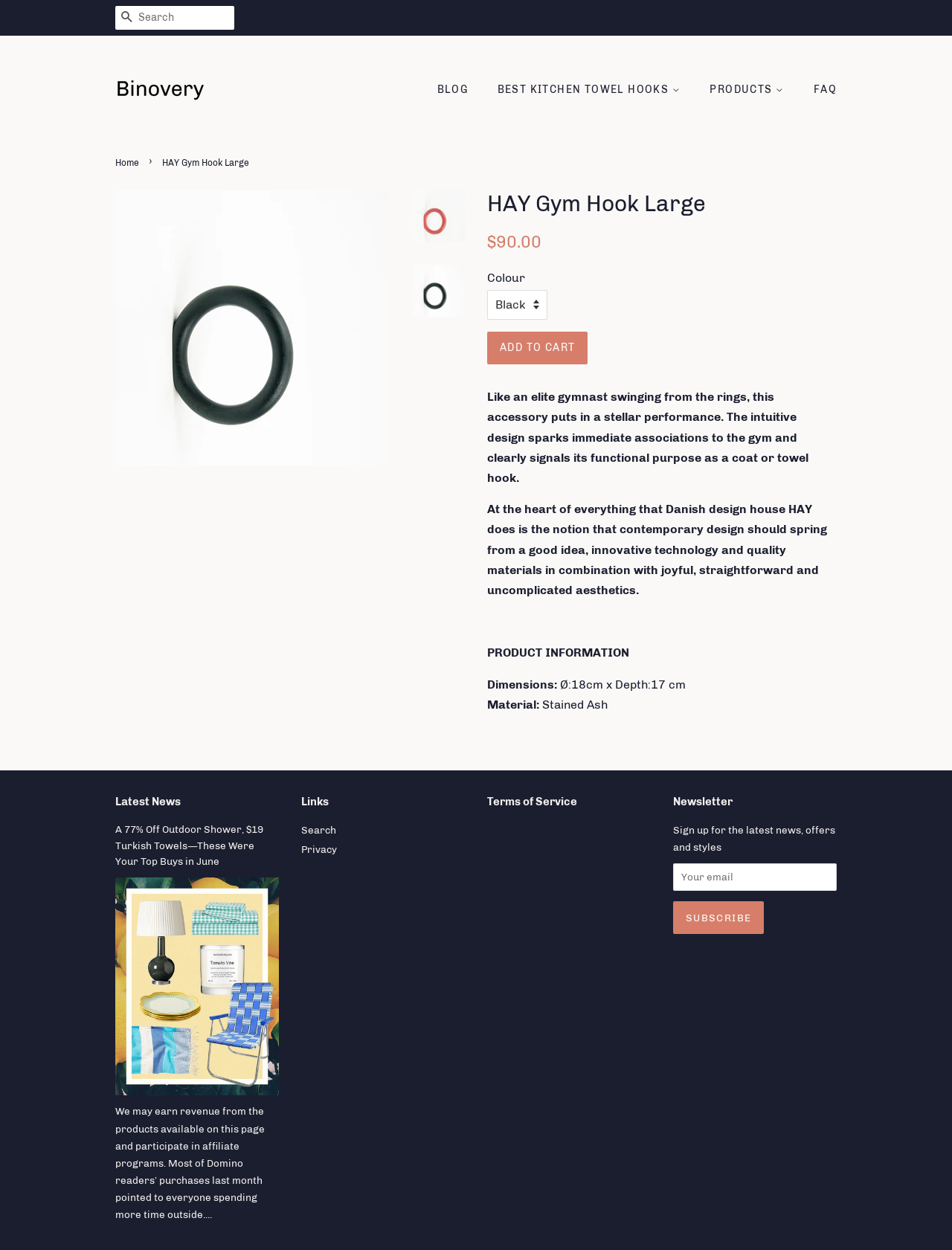Answer the question using only a single word or phrase: 
What is the purpose of the product?

Coat or towel hook